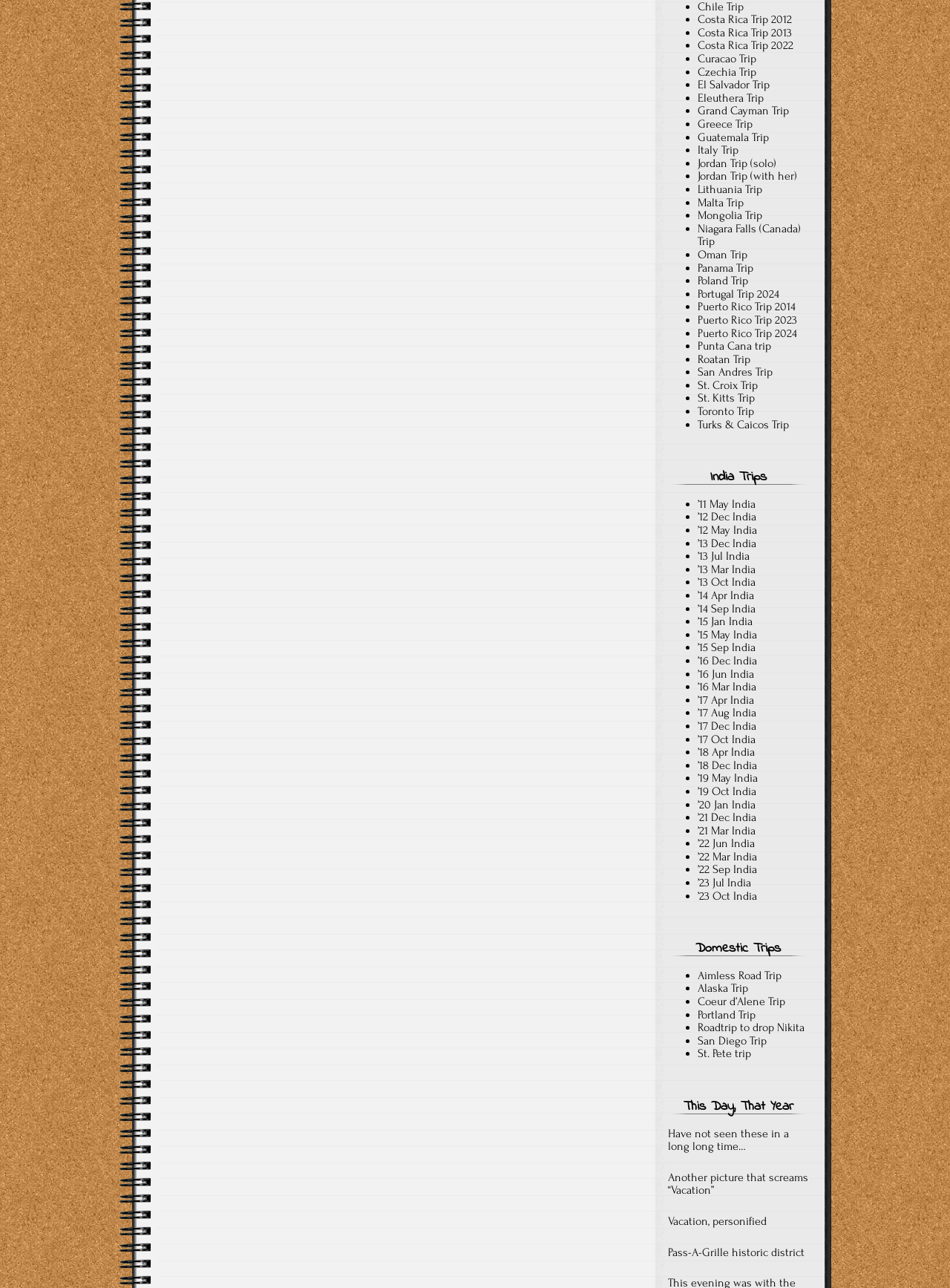Give a short answer to this question using one word or a phrase:
How many list markers are there?

40